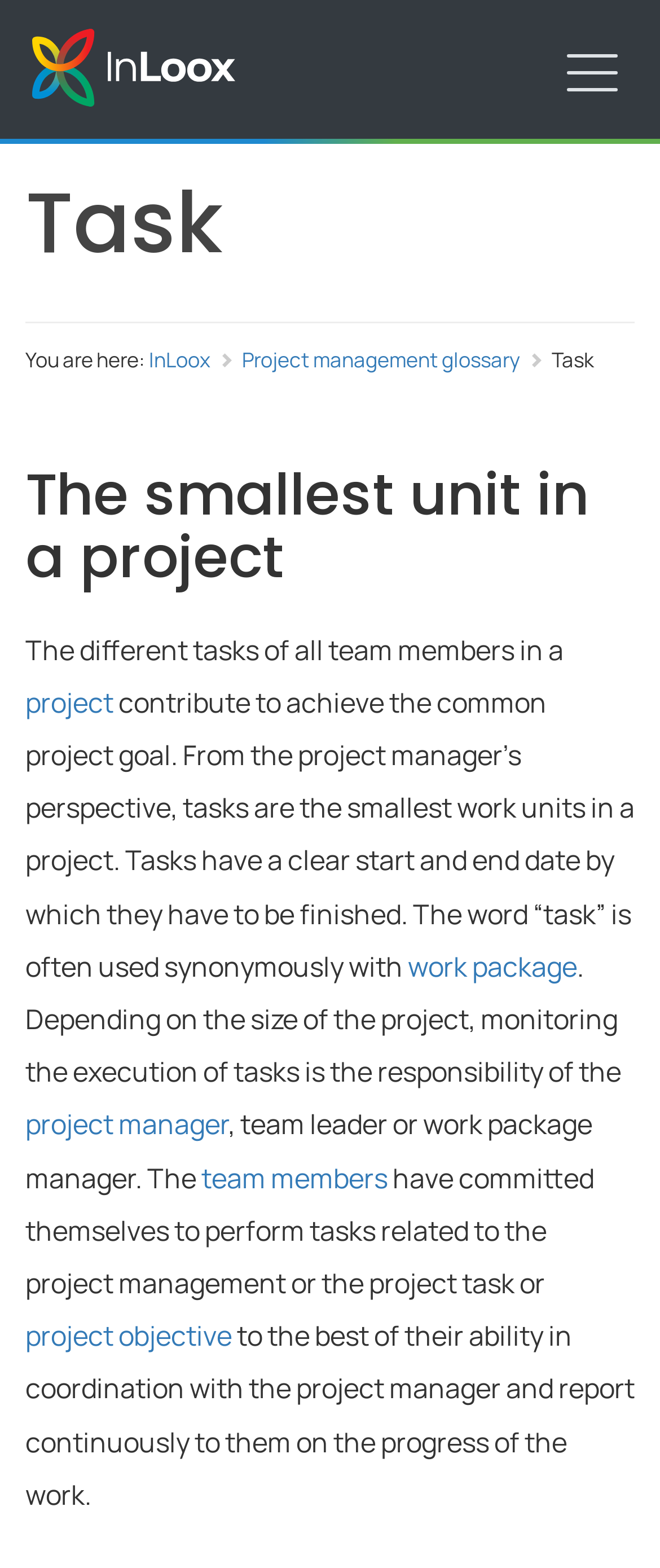Provide a thorough description of the webpage you see.

The webpage is about explaining what a task is in the context of project management. At the top left, there is a link to "InLoox" and a navigation link to the right of it. Below these links, there is a heading that reads "Task". 

Under the "Task" heading, there is a horizontal separator line, followed by a "You are here:" text, and then a breadcrumb navigation with links to "InLoox", "Project management glossary", and "Task". 

The main content of the page starts with a heading that describes a task as "The smallest unit in a project". Below this heading, there is a paragraph of text that explains the concept of tasks in project management, mentioning that tasks are the responsibility of the project manager, team leader, or work package manager to monitor. 

The text also mentions that team members are committed to performing tasks related to the project management or project objective, and they report their progress to the project manager. There are several links embedded within the text, including "project", "work package", "project manager", "team members", and "project objective", which provide additional information on these related concepts.